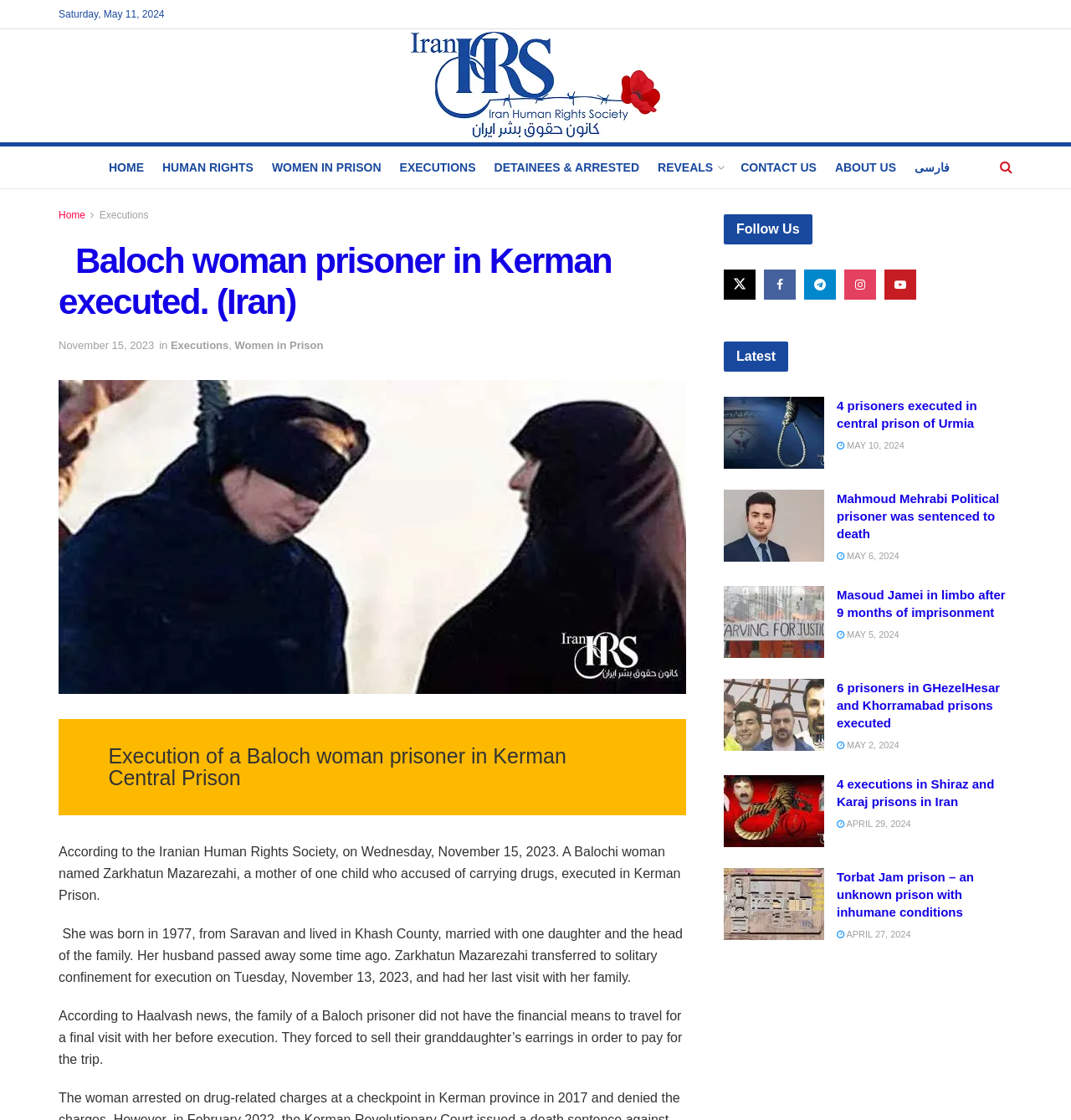Identify the bounding box for the described UI element. Provide the coordinates in (top-left x, top-left y, bottom-right x, bottom-right y) format with values ranging from 0 to 1: alt="Iran HRS"

[0.384, 0.028, 0.616, 0.125]